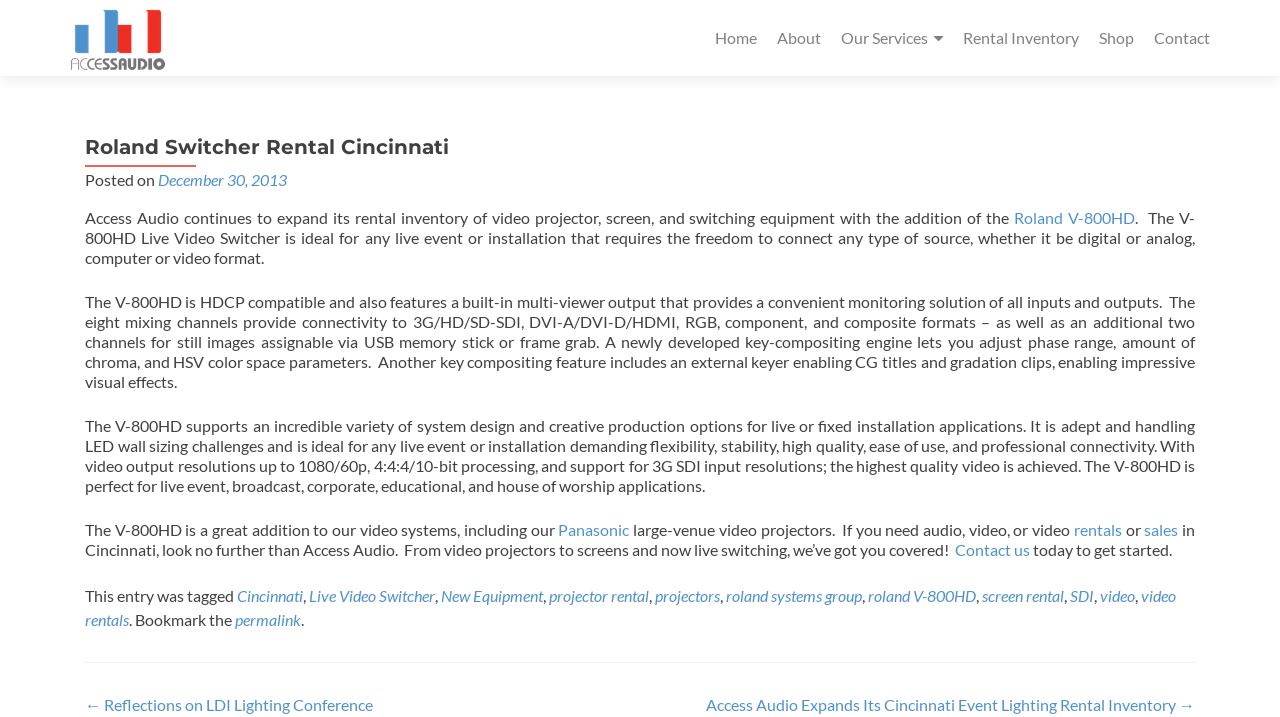Provide a thorough summary of the webpage.

The webpage is about Roland Switcher Rental in Cincinnati, provided by Access Audio. At the top, there is a navigation menu with links to "Home", "About", "Our Services", "Rental Inventory", "Shop", and "Contact". Below the navigation menu, there is a header section with the title "Roland Switcher Rental Cincinnati" and a posted date "December 30, 2013".

The main content of the webpage is an article about the Roland V-800HD Live Video Switcher, which is a new addition to Access Audio's rental inventory. The article describes the features and capabilities of the V-800HD, including its ability to handle various video formats, its built-in multi-viewer output, and its key-compositing engine. The article also mentions that the V-800HD is ideal for live events or installations that require flexibility, stability, and high-quality video.

The article is divided into several paragraphs, with links to related terms such as "Roland V-800HD", "Panasonic", and "projector rental". There are also links to other articles, including "Reflections on LDI Lighting Conference" and "Access Audio Expands Its Cincinnati Event Lighting Rental Inventory".

At the bottom of the webpage, there is a footer section with a list of tags related to the article, including "Cincinnati", "Live Video Switcher", "New Equipment", and "projector rental". There is also a link to "Contact us" and a call to action to get started with Access Audio's services.